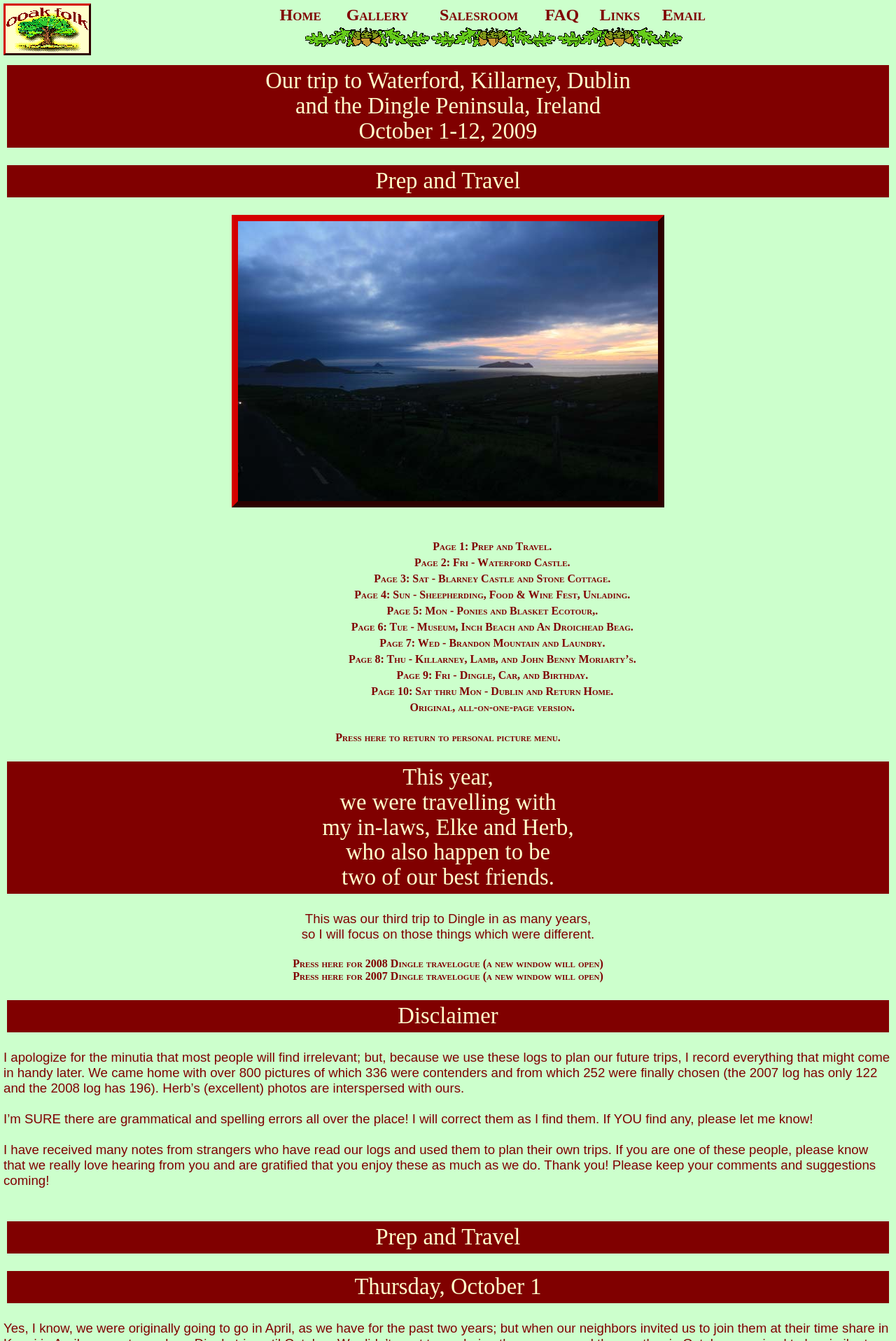Determine the coordinates of the bounding box that should be clicked to complete the instruction: "Check Email". The coordinates should be represented by four float numbers between 0 and 1: [left, top, right, bottom].

[0.739, 0.004, 0.787, 0.018]